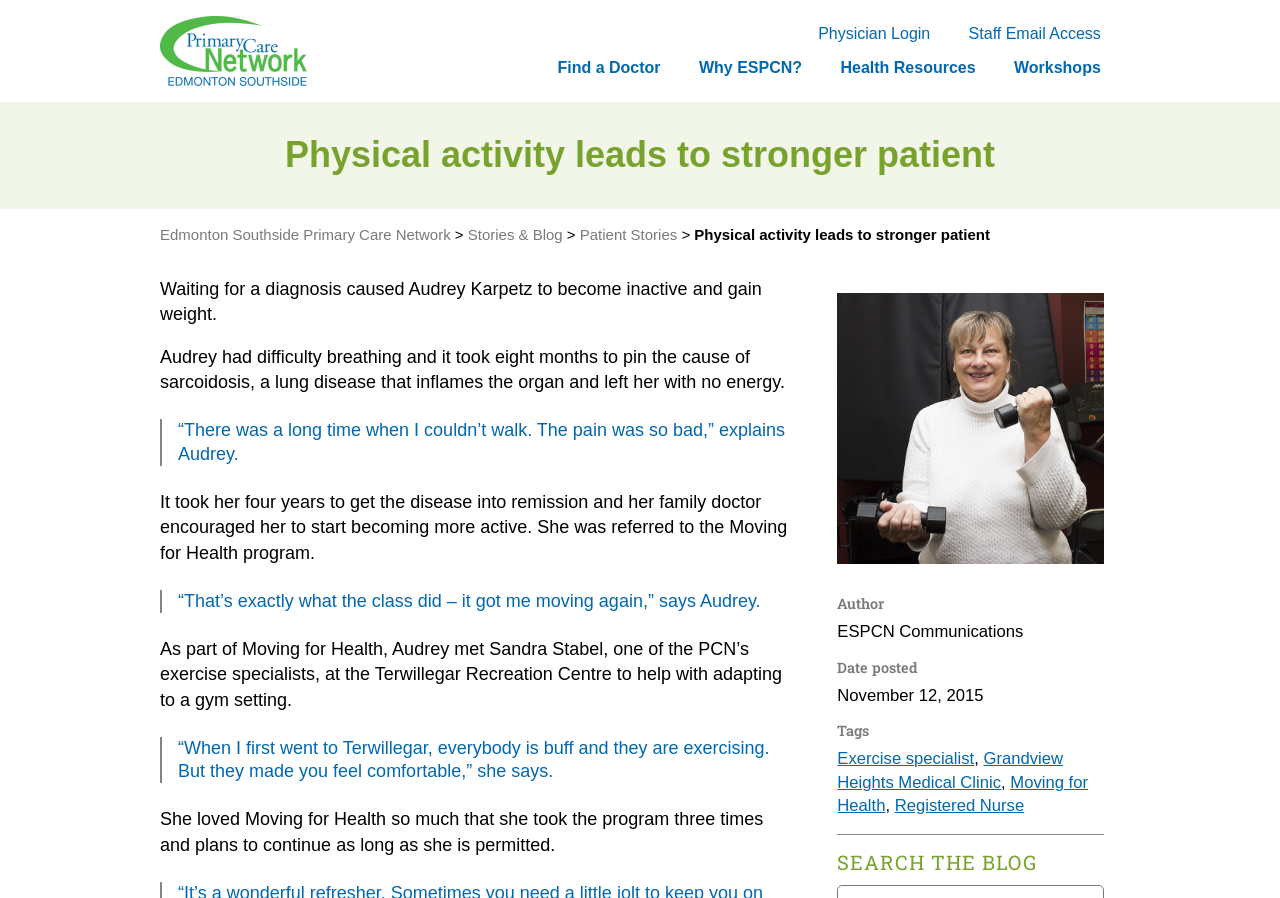Locate the UI element described by Registered Nurse in the provided webpage screenshot. Return the bounding box coordinates in the format (top-left x, top-left y, bottom-right x, bottom-right y), ensuring all values are between 0 and 1.

[0.699, 0.886, 0.8, 0.908]